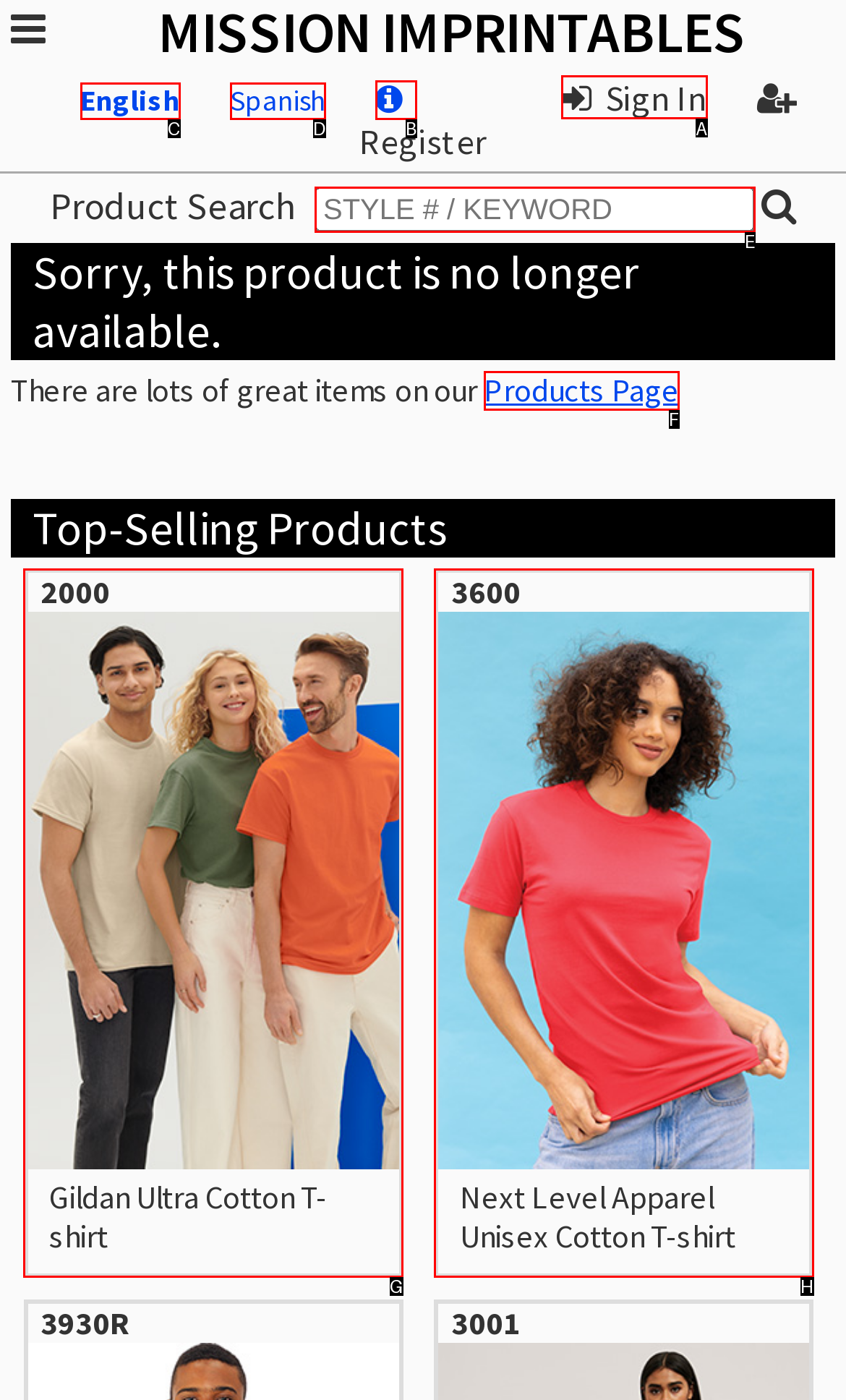Select the correct UI element to complete the task: Sign in
Please provide the letter of the chosen option.

A